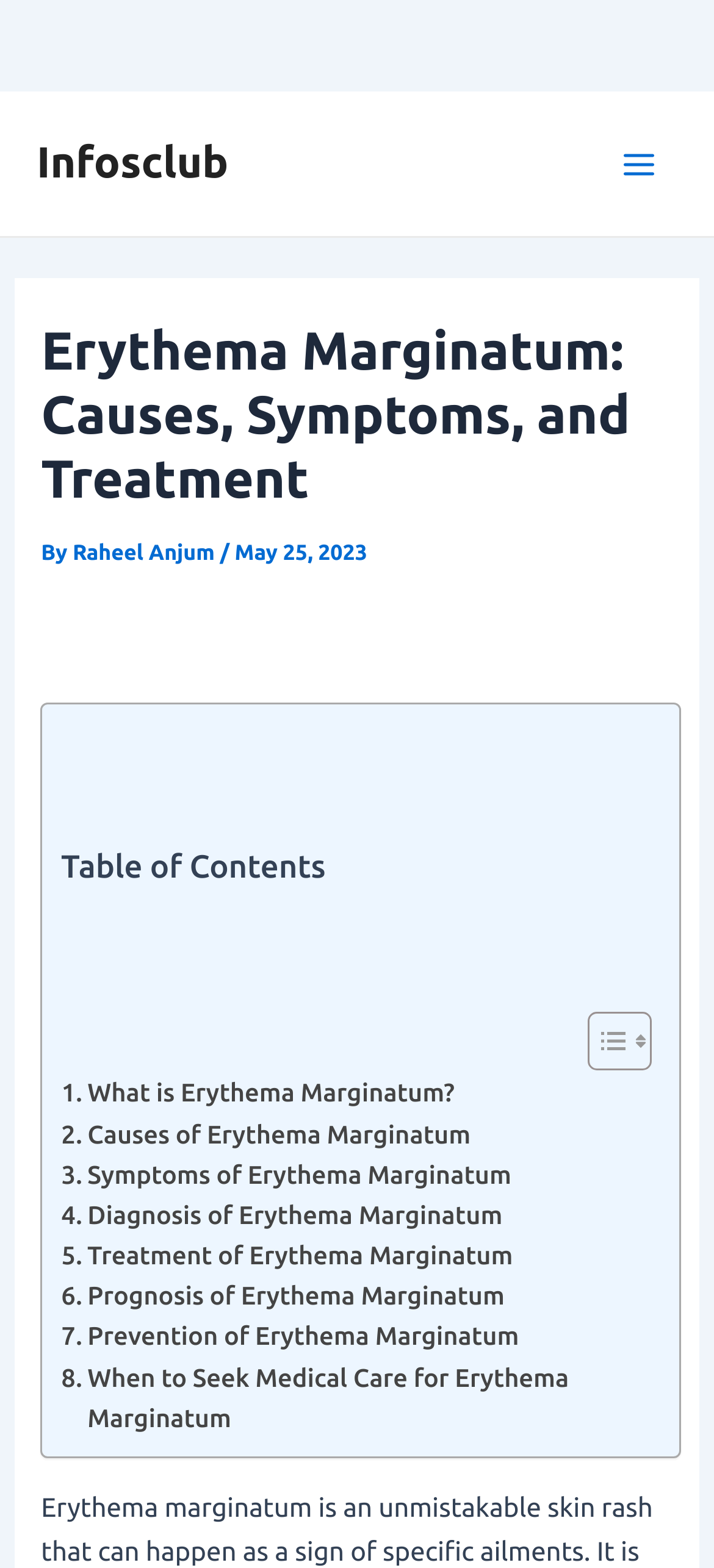What is the website's logo text?
Using the details from the image, give an elaborate explanation to answer the question.

I found the website's logo text in the top-left corner of the webpage, which says 'Infosclub'.